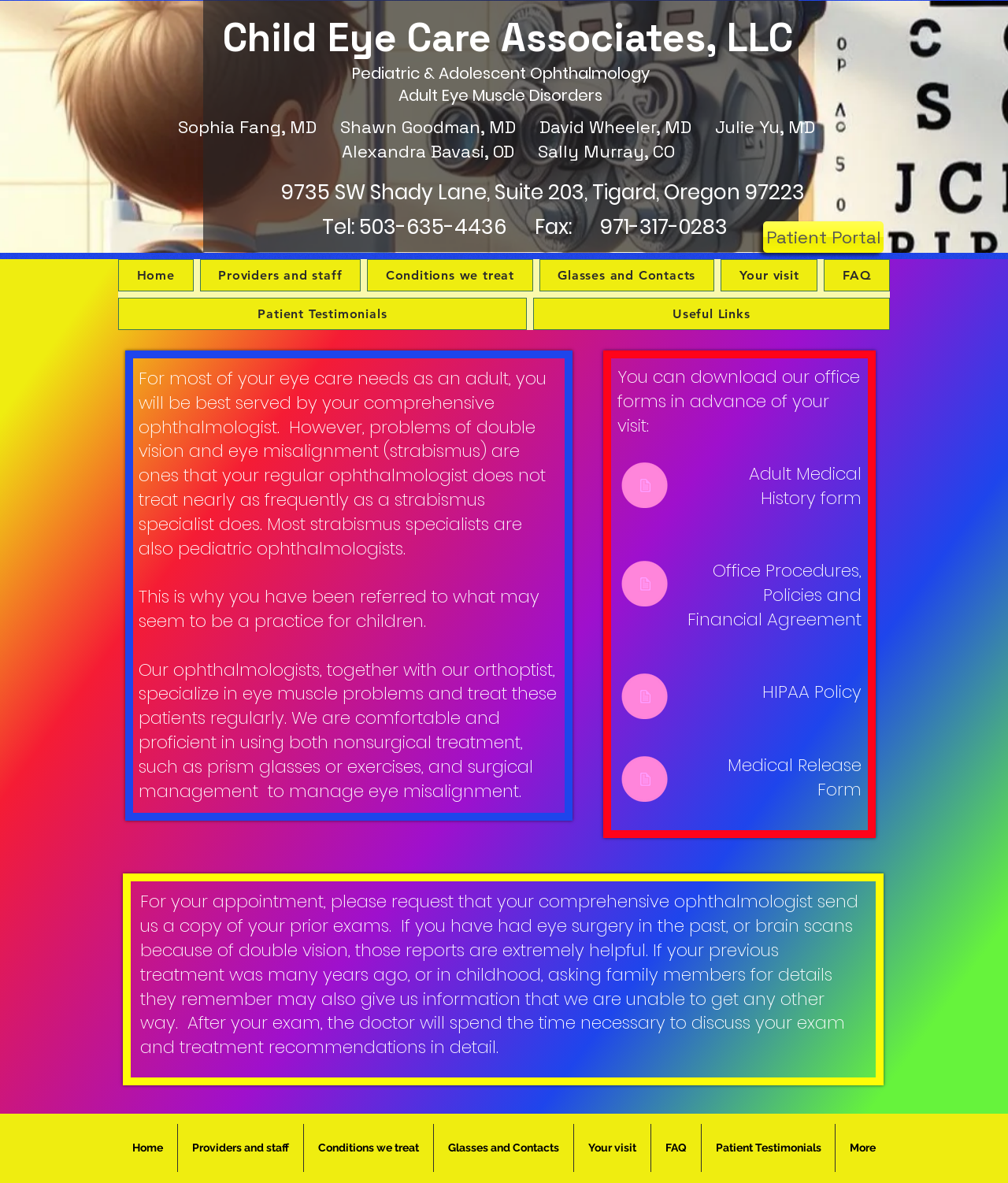With reference to the image, please provide a detailed answer to the following question: What can patients download in advance of their visit?

According to the static text element on the webpage, patients can download office forms in advance of their visit, including the Adult Medical History form, Office Procedures, Policies and Financial Agreement, HIPAA Policy, and Medical Release Form.